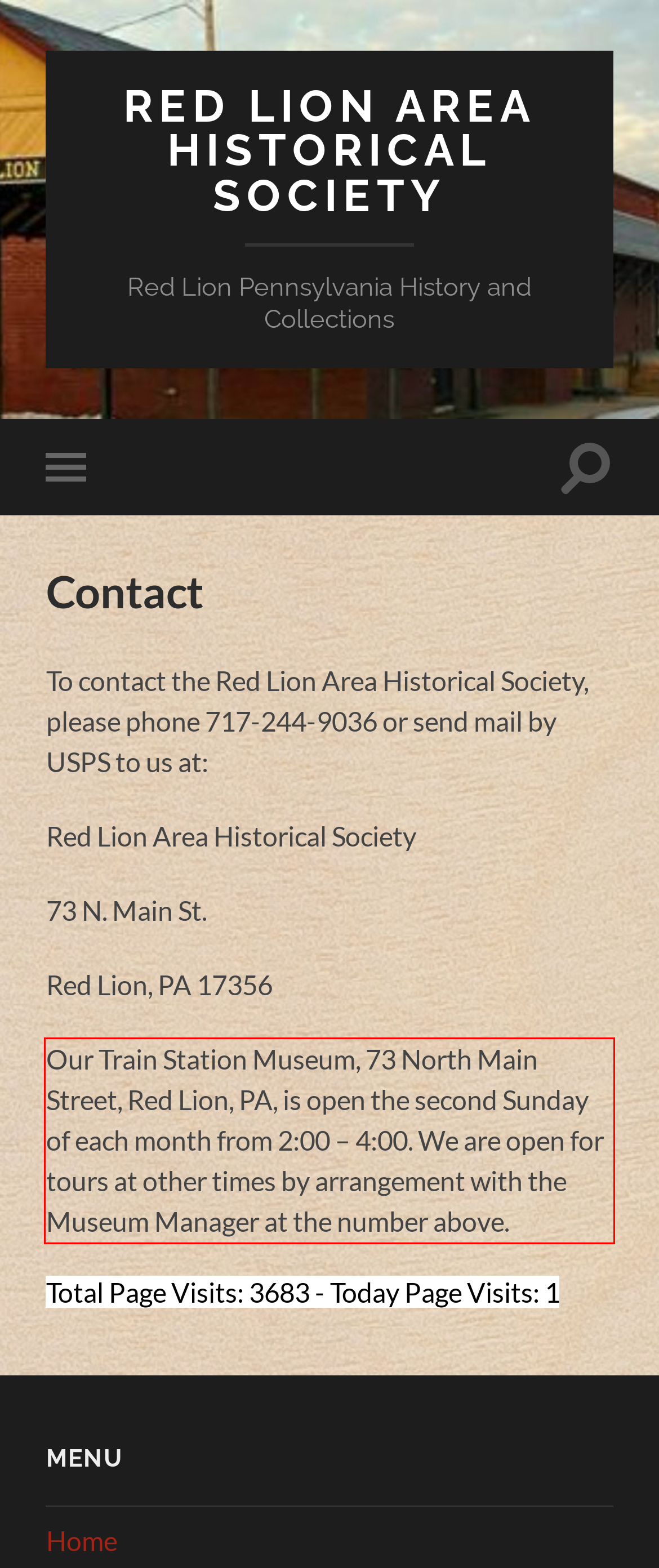Using the provided screenshot of a webpage, recognize and generate the text found within the red rectangle bounding box.

Our Train Station Museum, 73 North Main Street, Red Lion, PA, is open the second Sunday of each month from 2:00 – 4:00. We are open for tours at other times by arrangement with the Museum Manager at the number above.